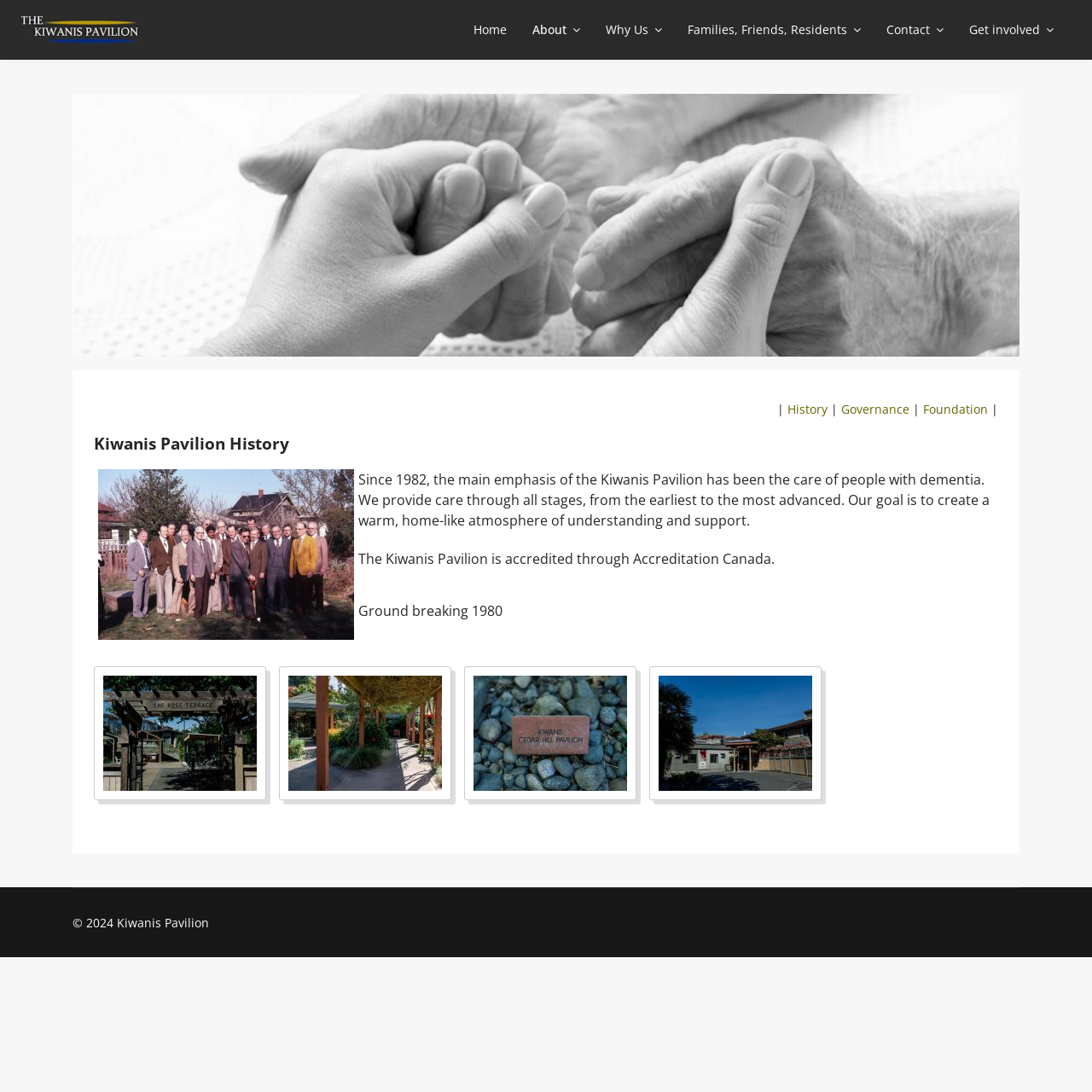Show the bounding box coordinates for the element that needs to be clicked to execute the following instruction: "Check the 'Recent Posts' section". Provide the coordinates in the form of four float numbers between 0 and 1, i.e., [left, top, right, bottom].

None